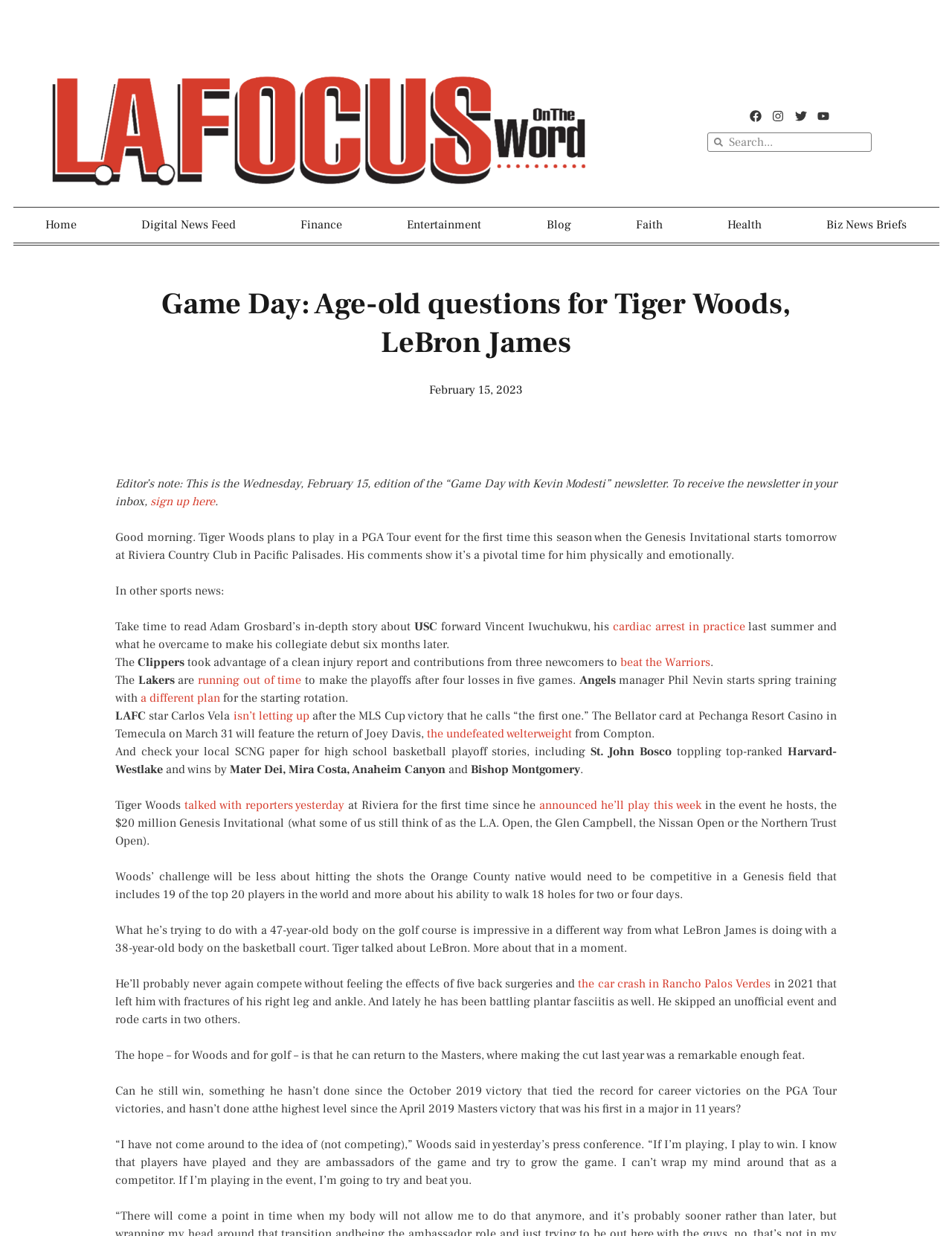Generate a detailed explanation of the webpage's features and information.

This webpage is a newsletter edition focused on sports news, specifically the "Game Day with Kevin Modesti" newsletter. At the top, there are social media links to Facebook, Instagram, Twitter, and Youtube, accompanied by their respective icons. Next to these links, there is a search bar. Below the social media links, there is a navigation menu with links to various sections, including Home, Digital News Feed, Finance, Entertainment, Blog, Faith, Health, and Biz News Briefs.

The main content of the newsletter is divided into several sections, each focusing on a different sports topic. The first section is about Tiger Woods, who is planning to play in a PGA Tour event for the first time this season. The article discusses his physical and emotional challenges, as well as his comments on LeBron James.

The next section is about other sports news, including a story about USC forward Vincent Iwuchukwu, who overcame cardiac arrest to make his collegiate debut. There are also articles about the Clippers, Lakers, and Angels, as well as a mention of the LAFC star Carlos Vela.

Further down, there are more sports news articles, including one about the Bellator card at Pechanga Resort Casino in Temecula, featuring the return of Joey Davis, an undefeated welterweight from Compton. Additionally, there are mentions of high school basketball playoff stories, including wins by St. John Bosco, Mater Dei, Mira Costa, Anaheim Canyon, and Bishop Montgomery.

The webpage also includes a section where Tiger Woods talks to reporters about his upcoming game, discussing his challenges and goals. The article concludes with Woods' statement about his competitive spirit, saying that if he's playing, he's going to try and win.